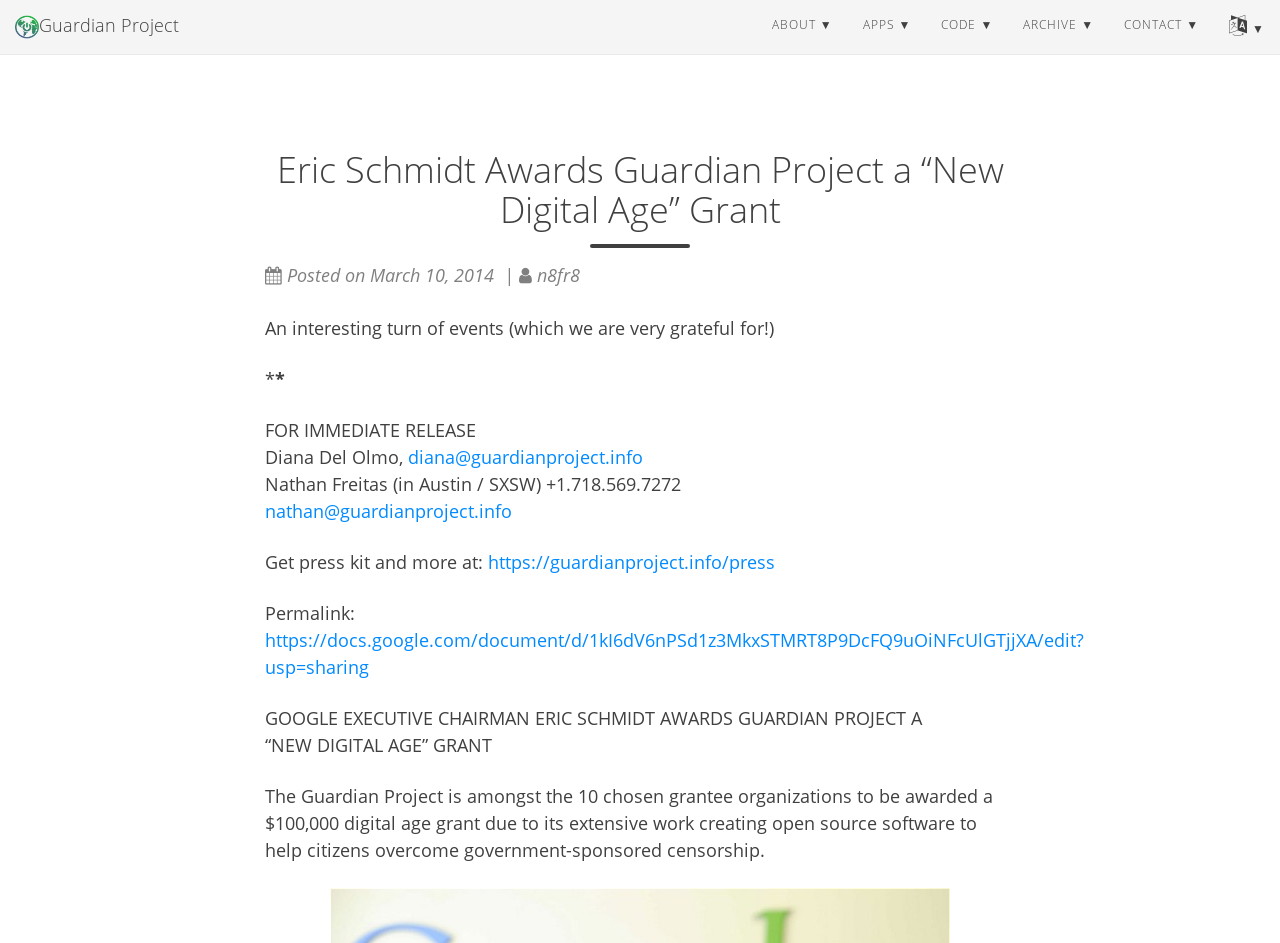What is the amount of the digital age grant?
Give a detailed and exhaustive answer to the question.

The question is asking about the amount of the digital age grant. From the webpage, we can see that the text 'The Guardian Project is amongst the 10 chosen grantee organizations to be awarded a $100,000 digital age grant...' indicates that the amount of the grant is $100,000.